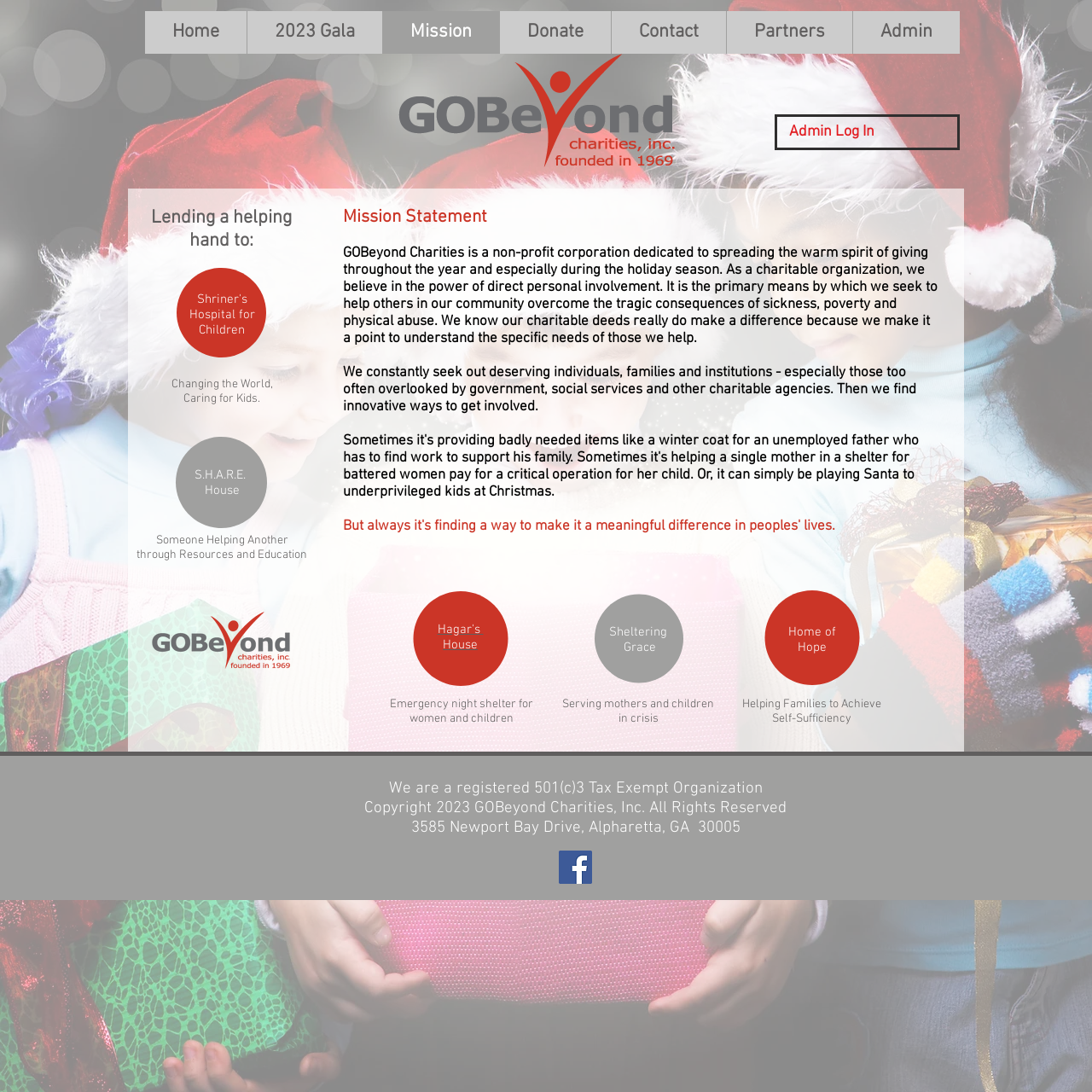Provide a comprehensive caption for the webpage.

This webpage is about the mission of GOBeyond Charities, a non-profit organization. At the top, there is a navigation bar with links to different sections of the website, including "Home", "2023 Gala", "Mission", "Donate", "Contact", "Partners", and "Admin". Below the navigation bar, there is a logo of the organization.

The main content of the page is divided into sections. The first section has a heading "Lending a helping hand to:" followed by three lines of text describing the organization's mission. Below this, there is a section with the mission statement, which is a longer paragraph describing the organization's goals and values.

The next section has several links and images, which appear to be related to the organization's activities and programs. There are also several lines of text describing the organization's focus on helping individuals, families, and institutions in need.

Further down the page, there are more sections with text and links, including a section about serving mothers and children in crisis, and another section about sheltering and helping families to achieve self-sufficiency.

At the bottom of the page, there is a section with social media links, including a Facebook icon. Below this, there are three lines of text with information about the organization's tax-exempt status, copyright, and contact address.